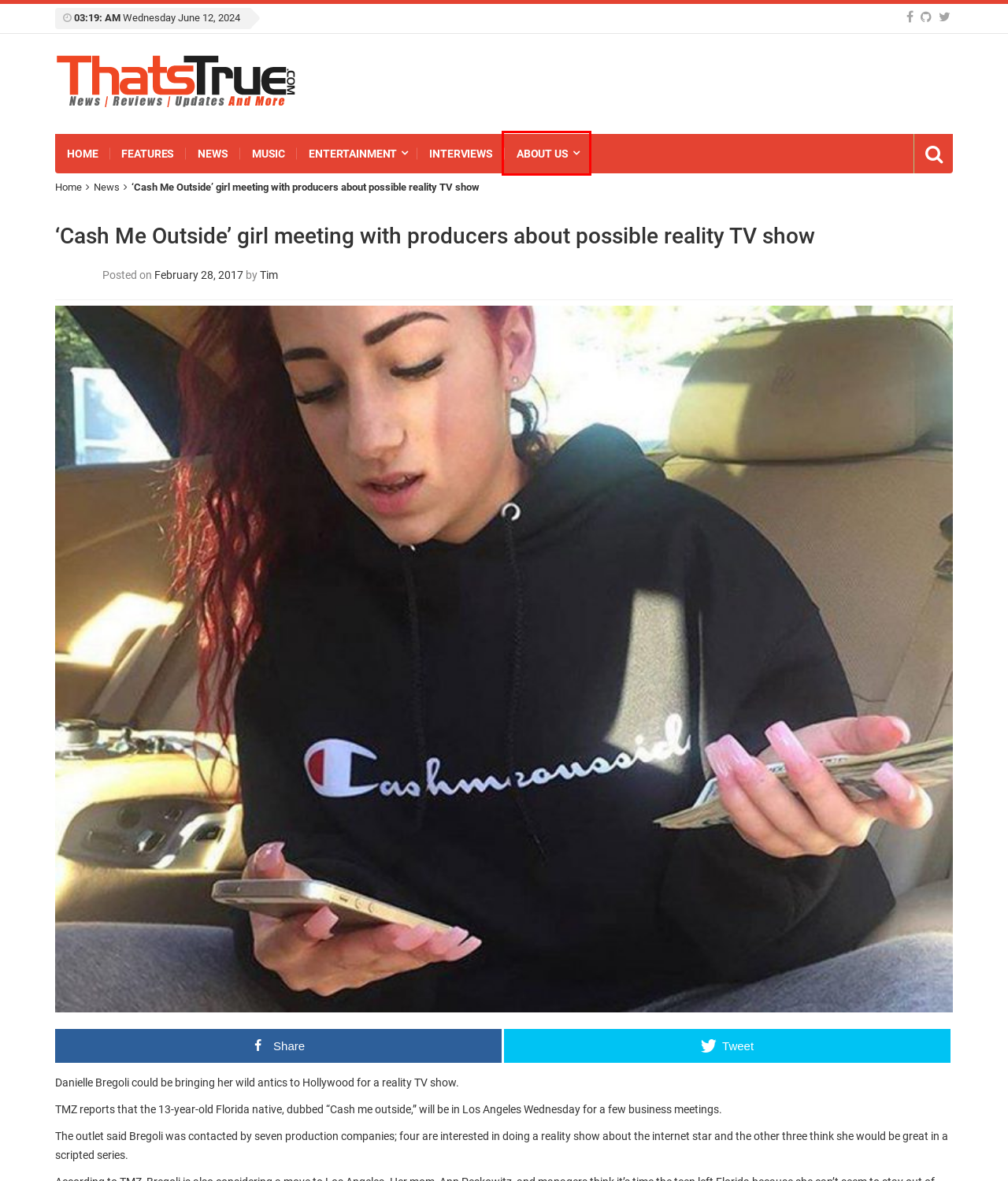You have a screenshot showing a webpage with a red bounding box around a UI element. Choose the webpage description that best matches the new page after clicking the highlighted element. Here are the options:
A. 'Cash Me Ousside' Girl Danielle Bregoli Fielding Multiple Reality Show Offers
B. News – ThatsTrue.com
C. Interviews – ThatsTrue.com
D. Entertainment – ThatsTrue.com
E. ThatsTrue.com – Thats True
F. Features – ThatsTrue.com
G. About Us – ThatsTrue.com
H. Music – ThatsTrue.com

G